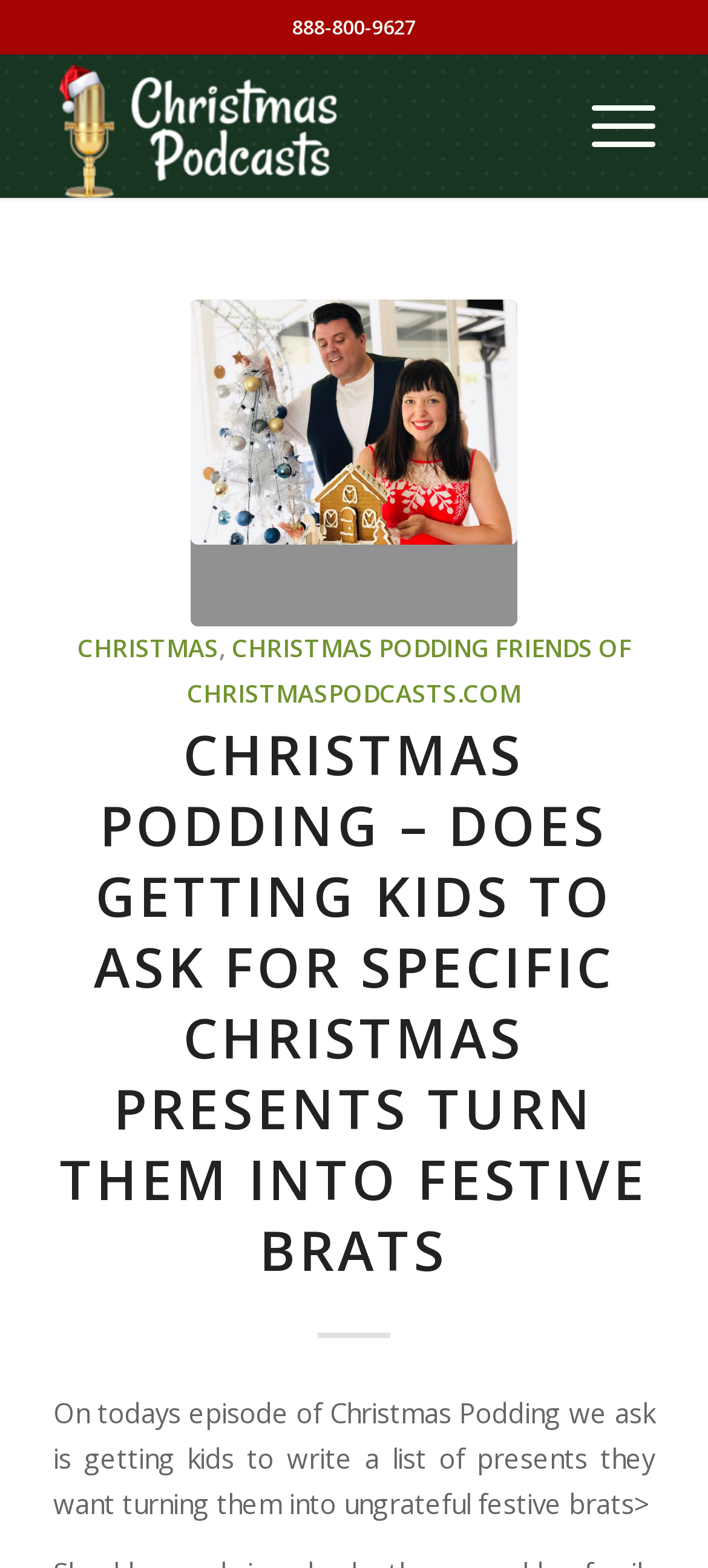Look at the image and write a detailed answer to the question: 
What is the category of the podcast?

The category of the podcast is displayed in a link element with a bounding box of [0.075, 0.034, 0.755, 0.126], and is also displayed in an image element with a bounding box of [0.075, 0.034, 0.521, 0.126].